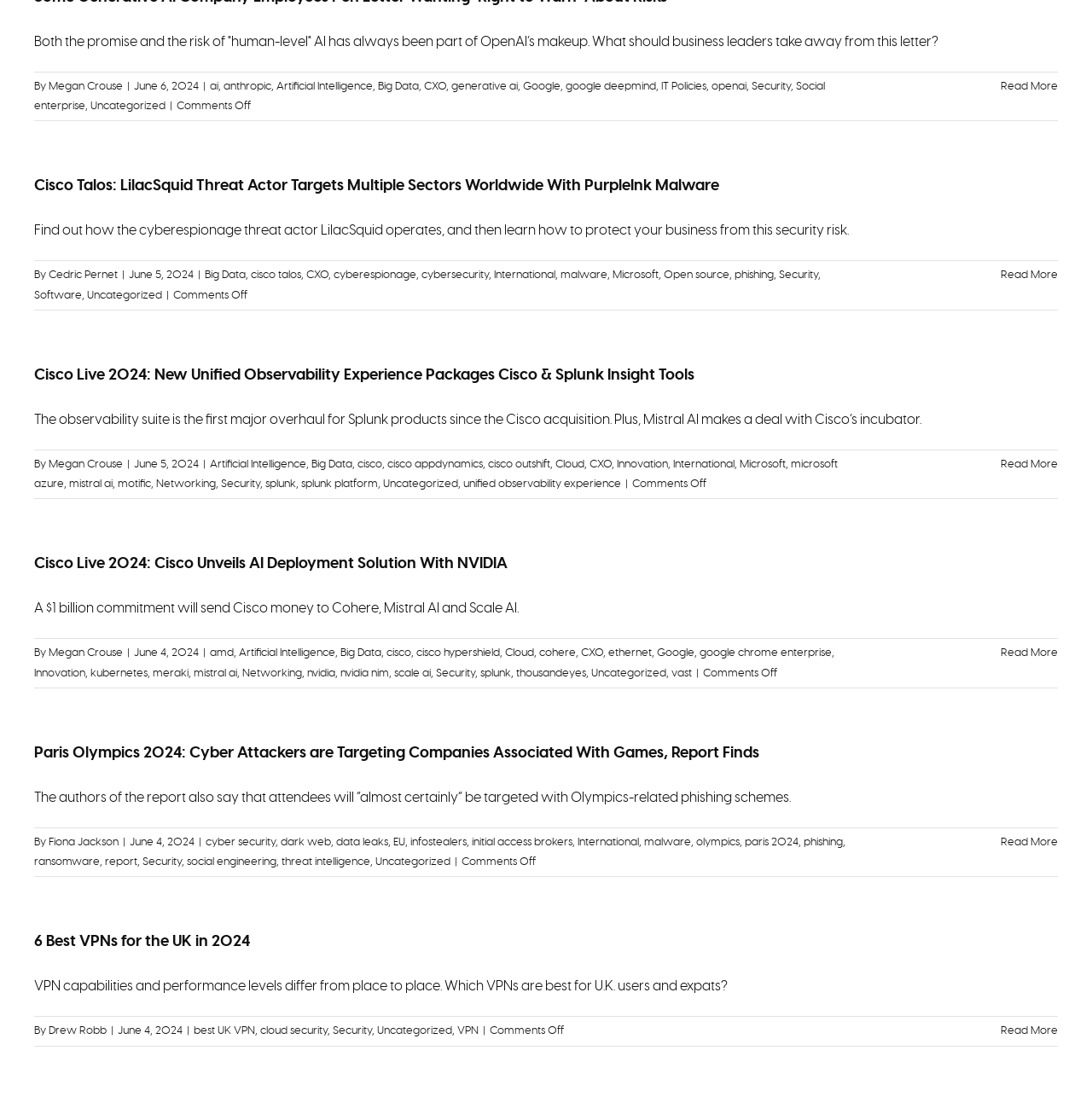Please examine the image and answer the question with a detailed explanation:
What is the category of the article 'Cisco Live 2024: New Unified Observability Experience Packages Cisco & Splunk Insight Tools'?

I found the category by looking at the links at the bottom of the article section, which include 'Innovation'.